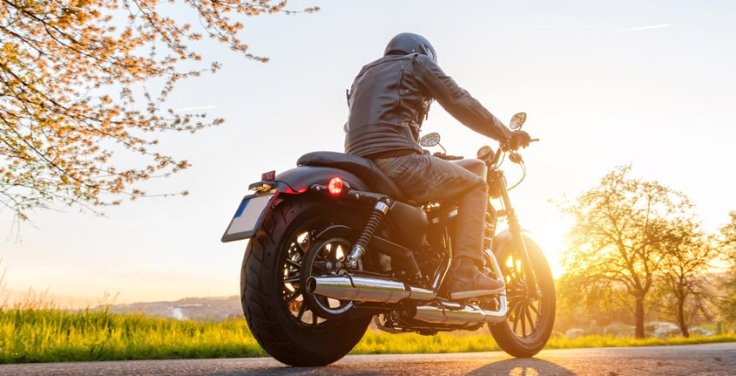What is in the background of the image? Refer to the image and provide a one-word or short phrase answer.

trees with budding leaves